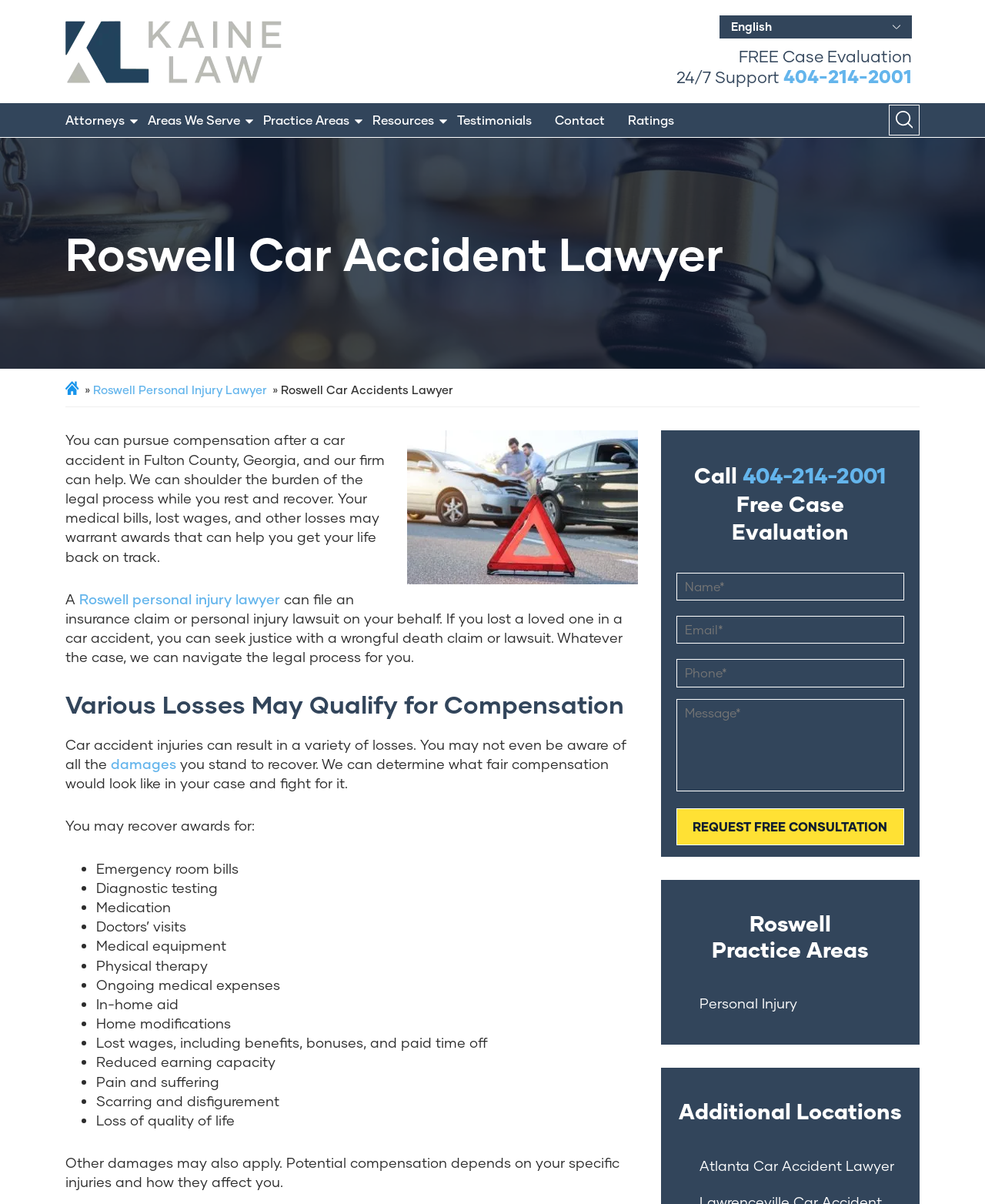Find the bounding box coordinates of the clickable area required to complete the following action: "Call 404-214-2001".

[0.795, 0.054, 0.926, 0.072]